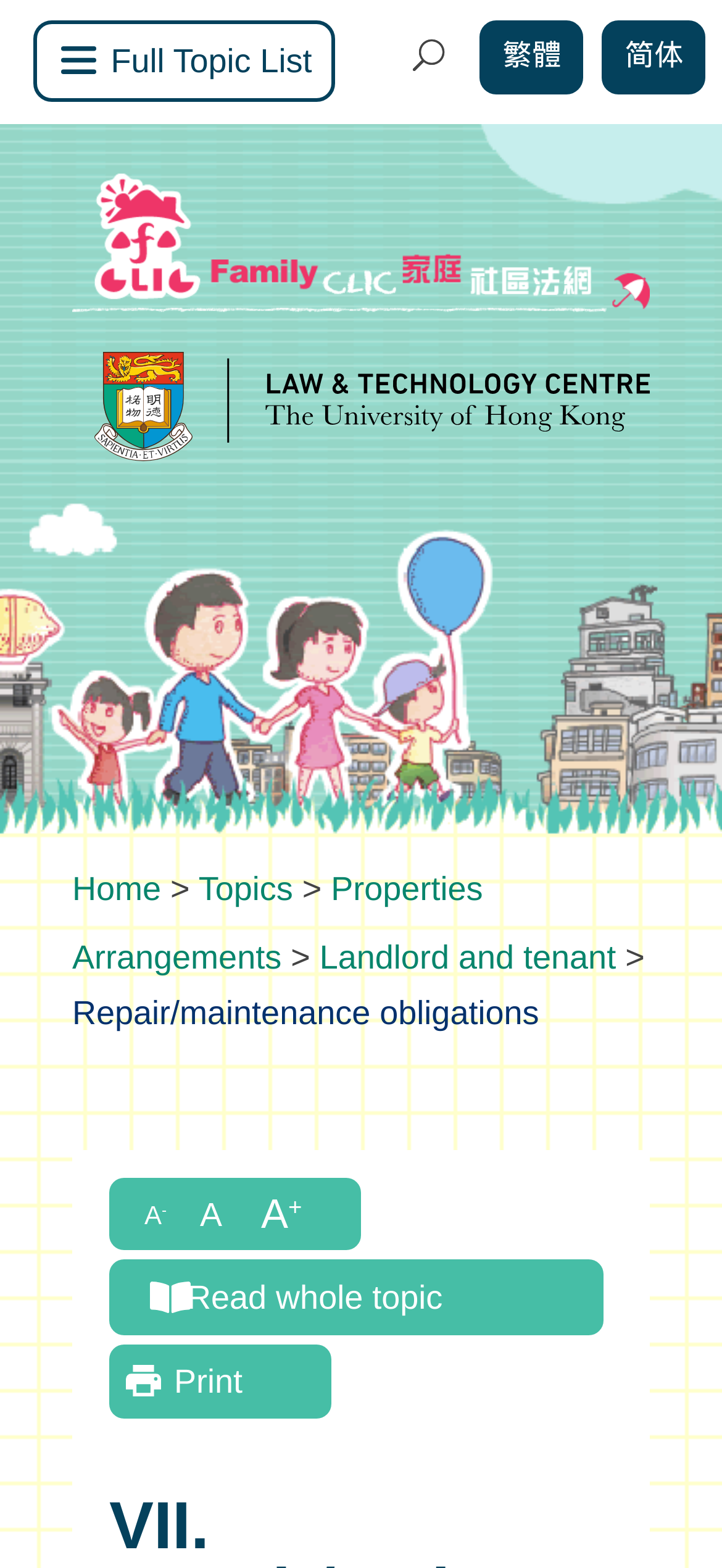Find the bounding box coordinates for the element that must be clicked to complete the instruction: "Search for a topic". The coordinates should be four float numbers between 0 and 1, indicated as [left, top, right, bottom].

[0.3, 0.094, 0.9, 0.142]